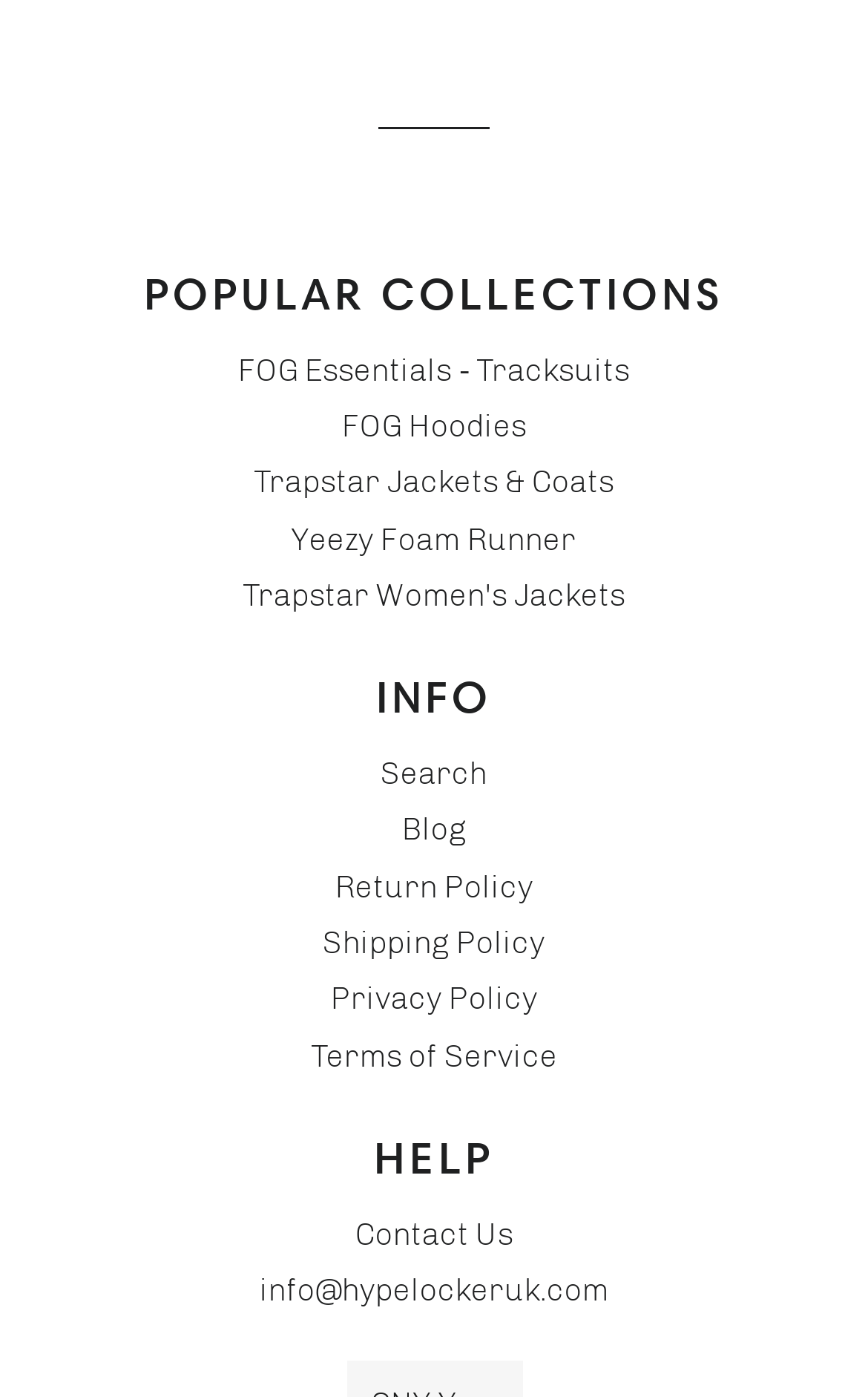Provide the bounding box coordinates of the area you need to click to execute the following instruction: "View popular collections".

[0.038, 0.187, 0.962, 0.232]